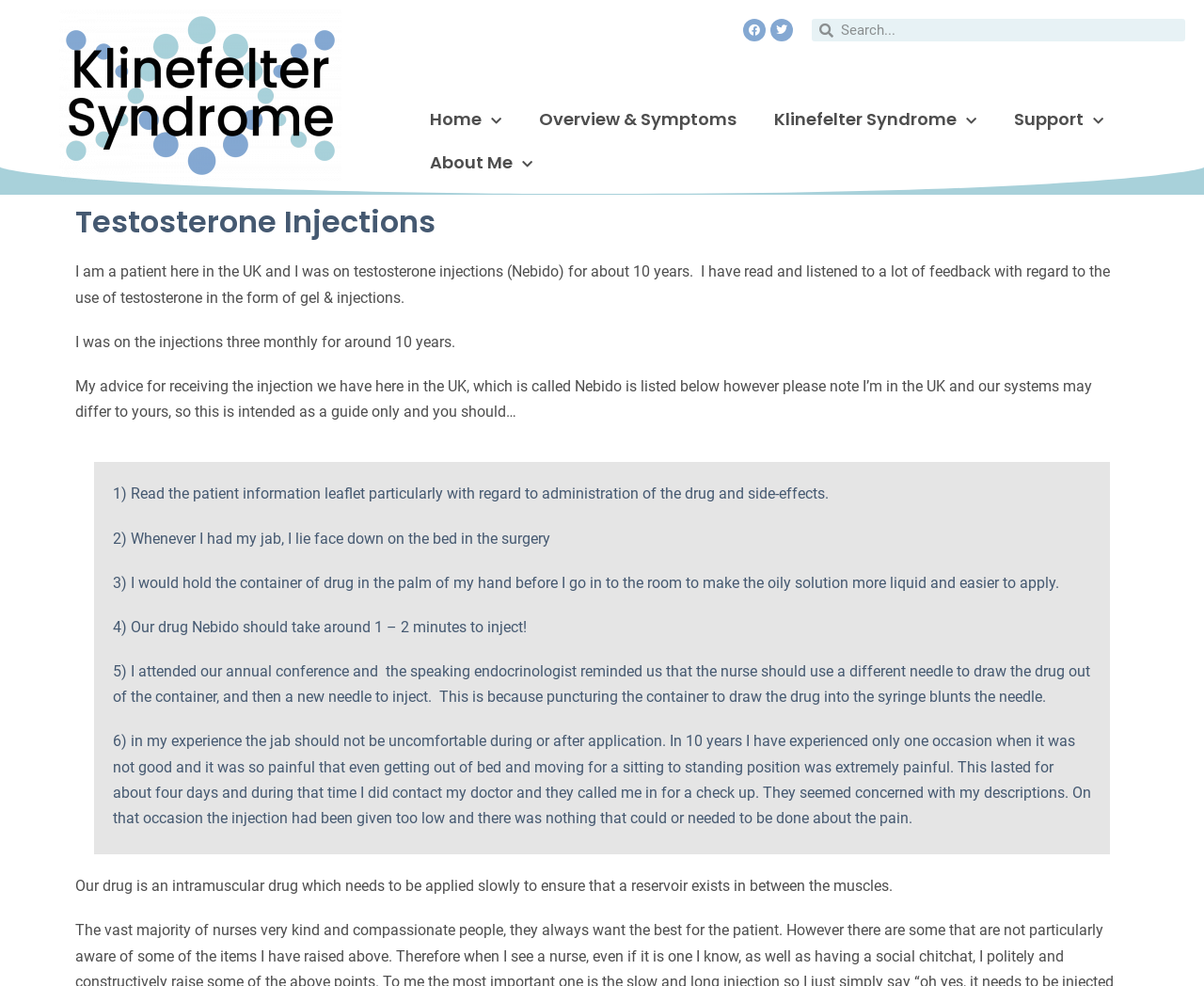What should the nurse use to draw the drug out of the container?
From the details in the image, answer the question comprehensively.

The author mentions that the speaking endocrinologist reminded them that the nurse should use a different needle to draw the drug out of the container, and then a new needle to inject, indicating the correct procedure.